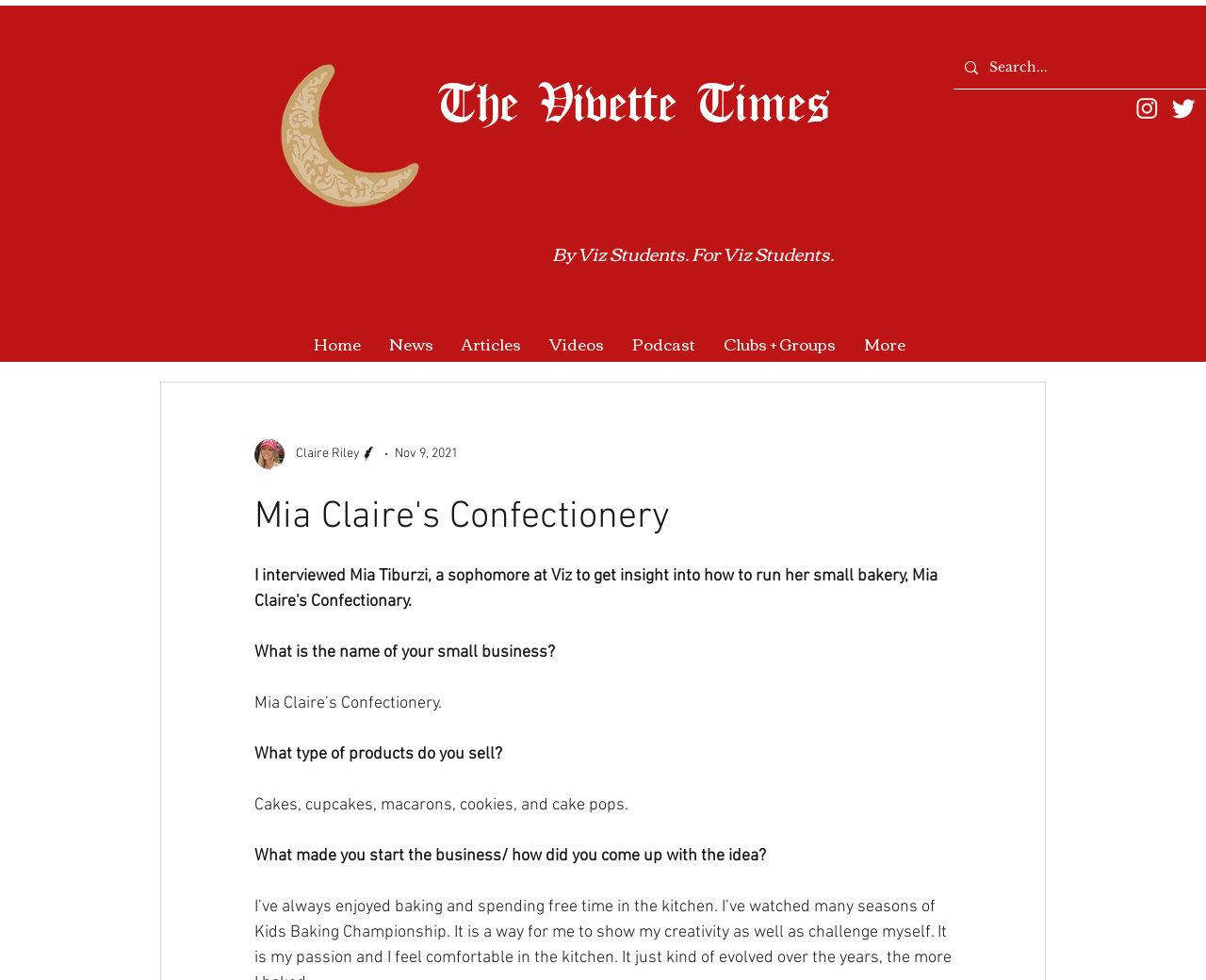Please identify the coordinates of the bounding box that should be clicked to fulfill this instruction: "Search for something".

None